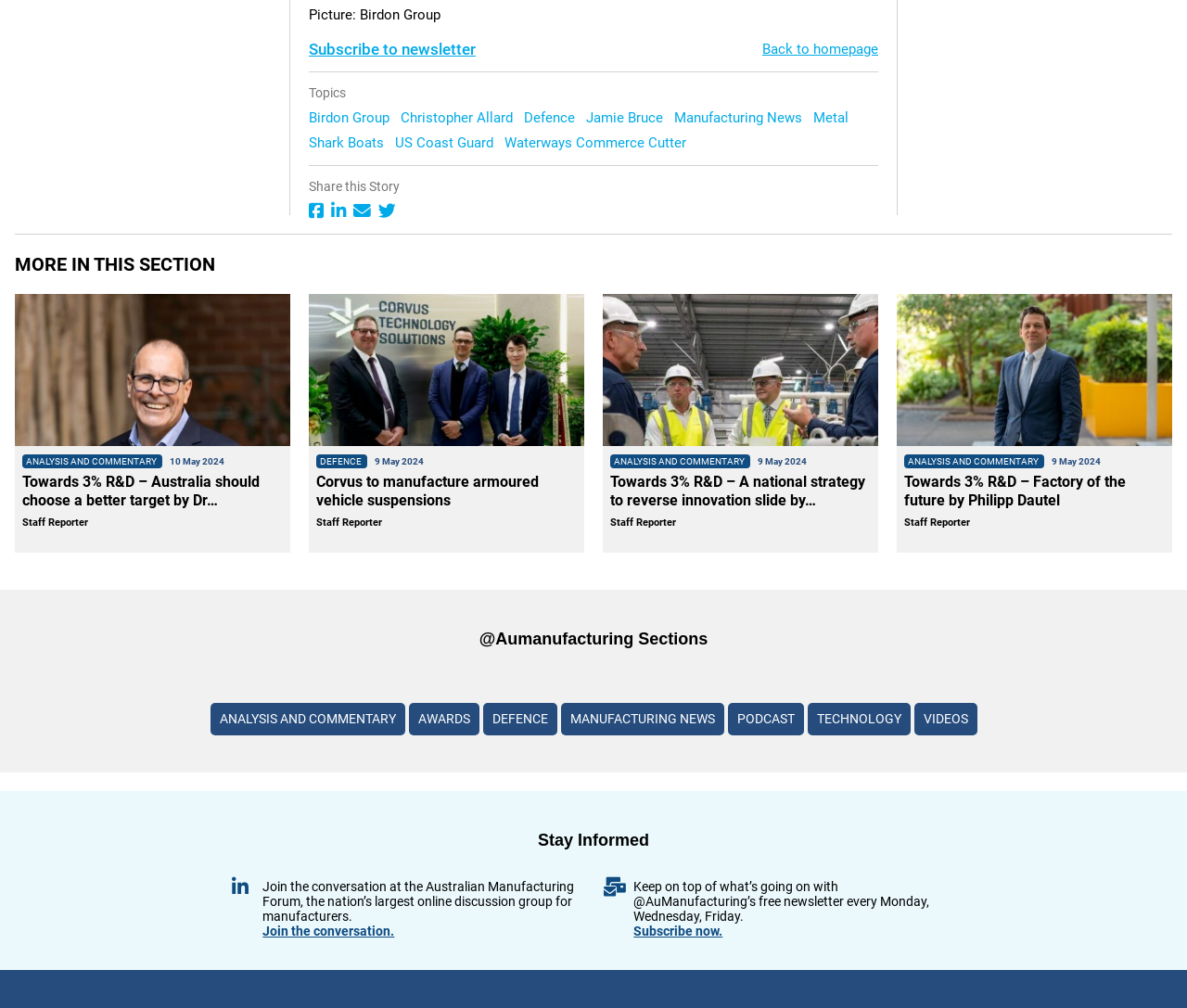Identify the bounding box coordinates of the specific part of the webpage to click to complete this instruction: "Subscribe to newsletter".

[0.26, 0.04, 0.401, 0.058]